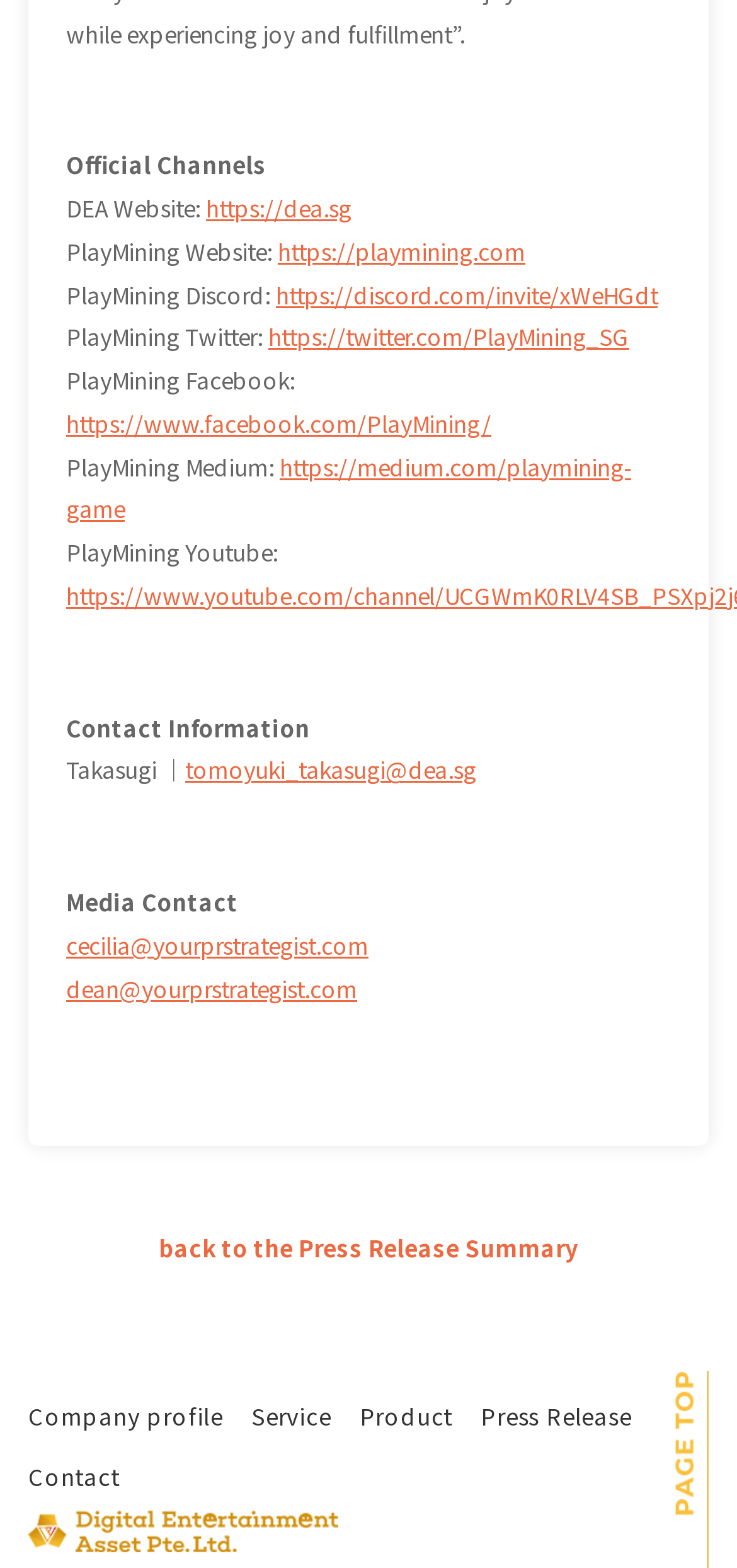Locate the bounding box coordinates of the clickable region to complete the following instruction: "View the PlayMining Twitter page."

[0.364, 0.204, 0.854, 0.225]